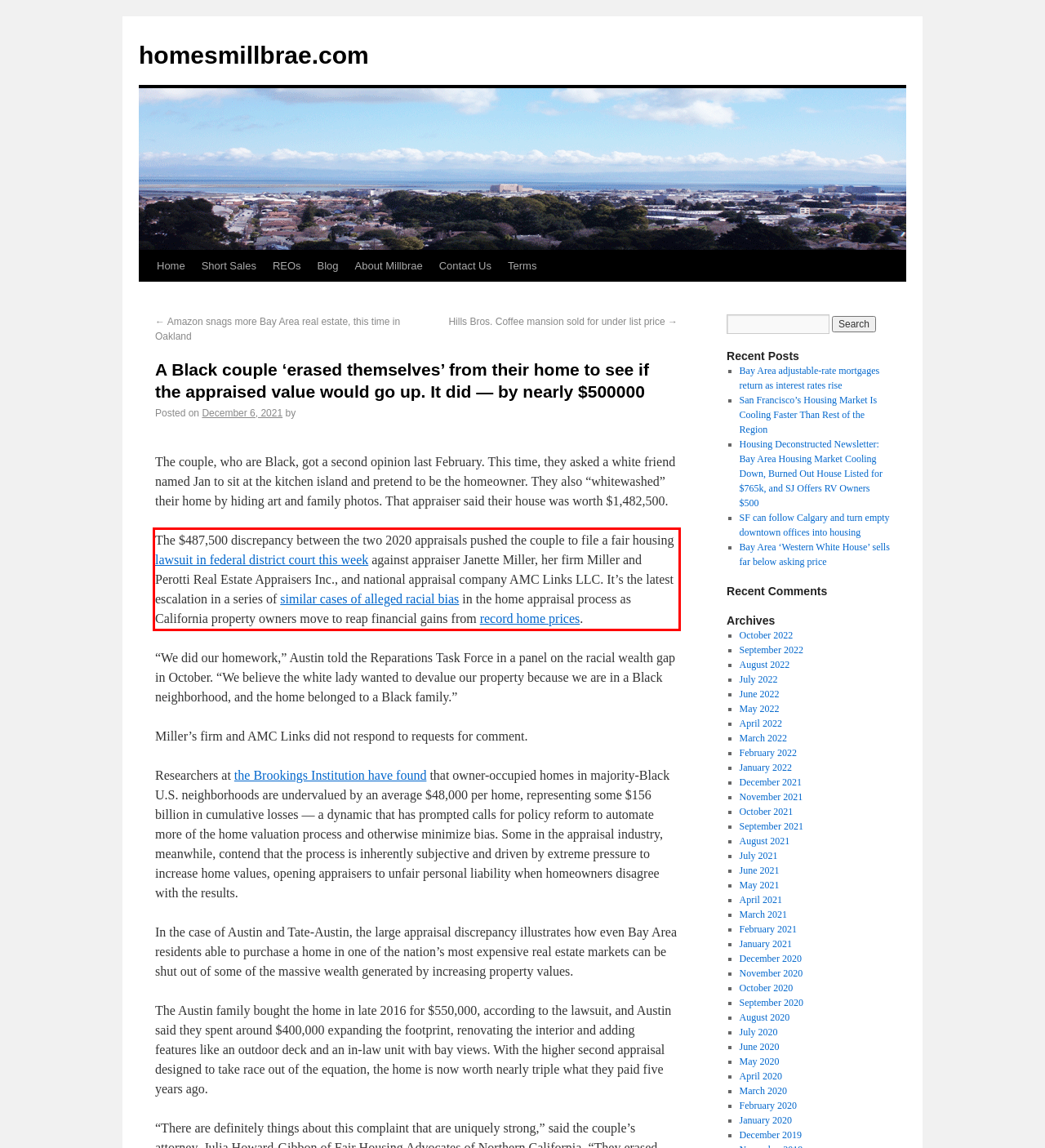Analyze the webpage screenshot and use OCR to recognize the text content in the red bounding box.

The $487,500 discrepancy between the two 2020 appraisals pushed the couple to file a fair housing lawsuit in federal district court this week against appraiser Janette Miller, her firm Miller and Perotti Real Estate Appraisers Inc., and national appraisal company AMC Links LLC. It’s the latest escalation in a series of similar cases of alleged racial bias in the home appraisal process as California property owners move to reap financial gains from record home prices.